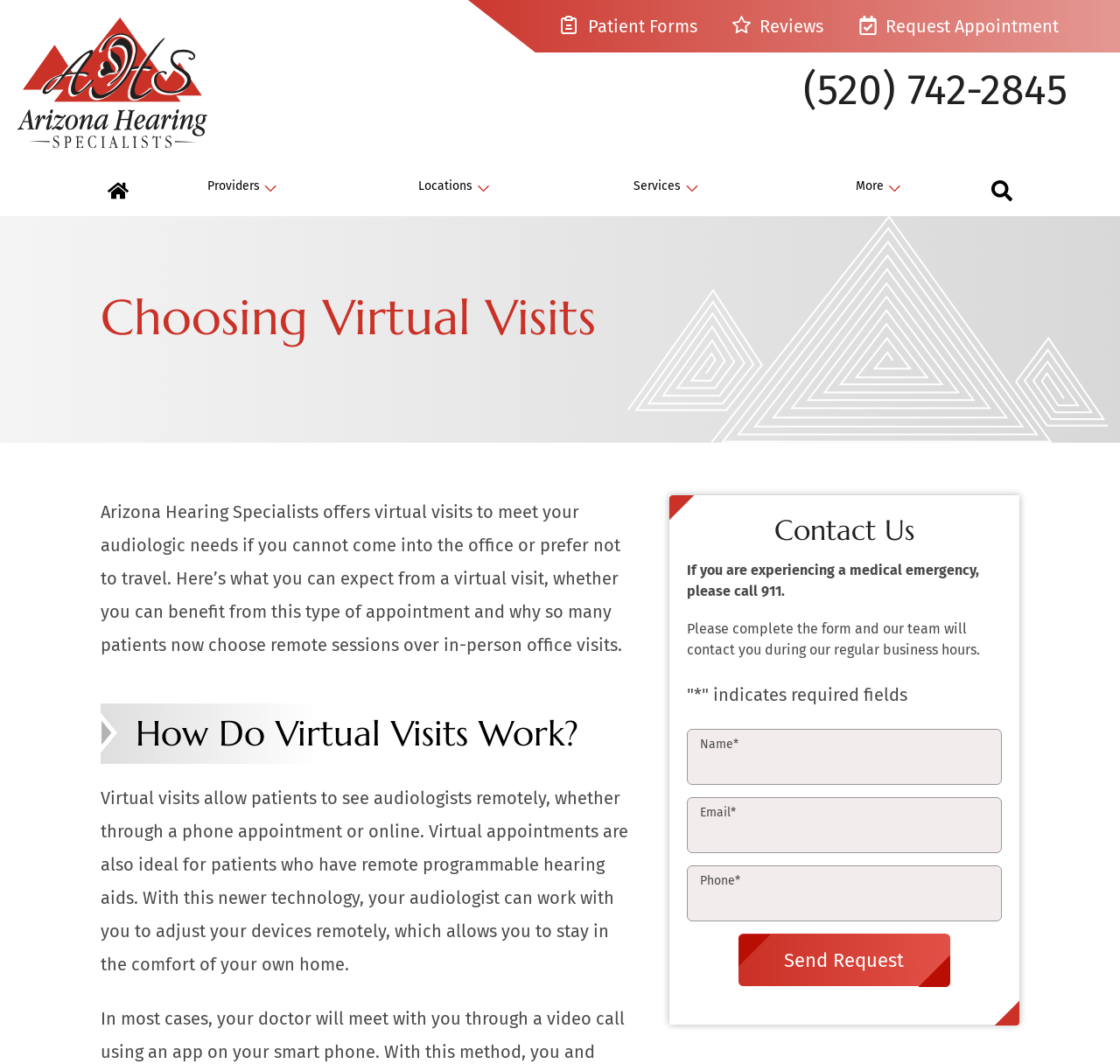Identify the bounding box coordinates of the section to be clicked to complete the task described by the following instruction: "Click the 'Request Appointment' link". The coordinates should be four float numbers between 0 and 1, formatted as [left, top, right, bottom].

[0.759, 0.0, 0.953, 0.049]